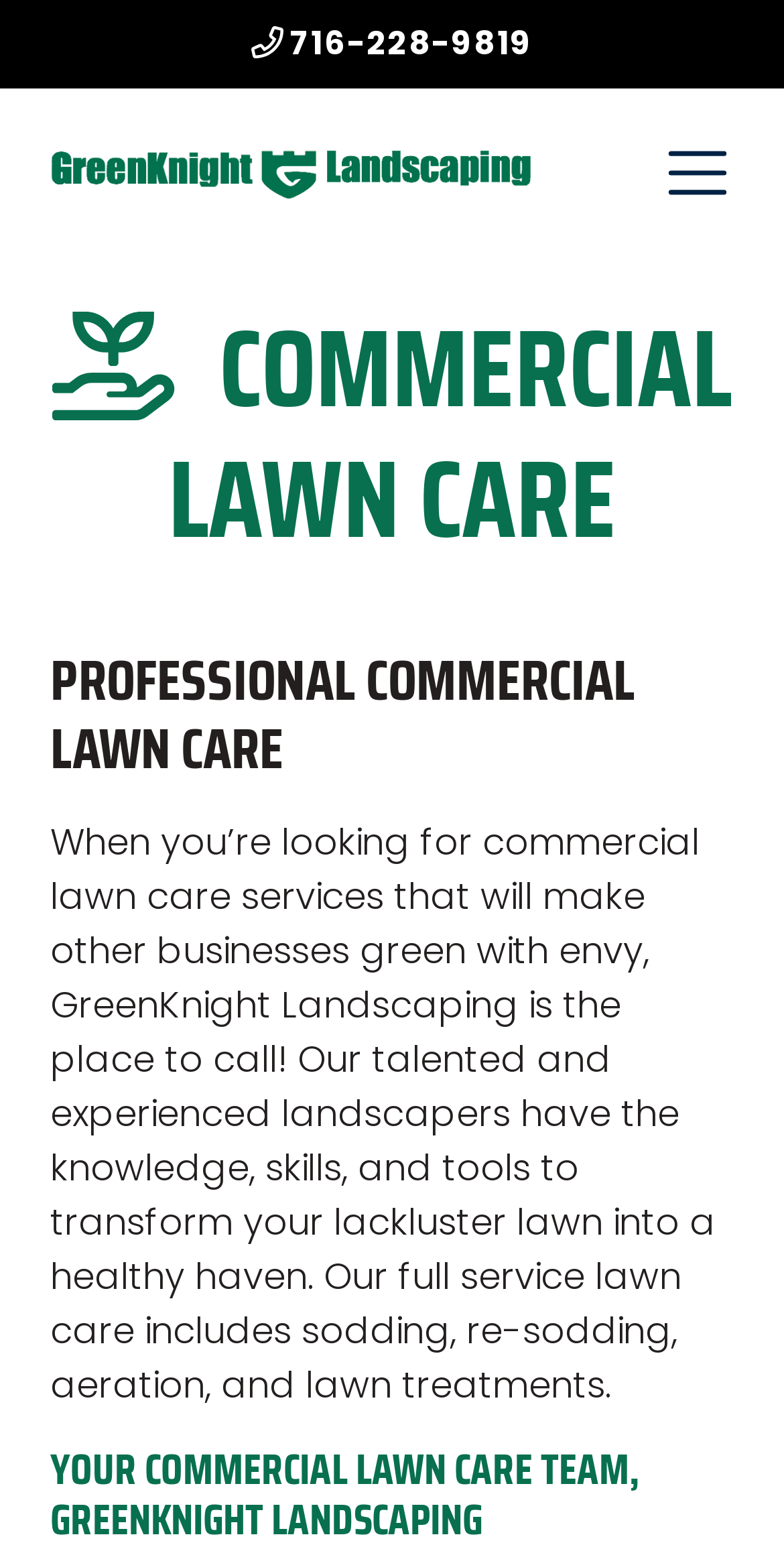What is the phone number to contact GreenKnight Landscaping?
Using the details shown in the screenshot, provide a comprehensive answer to the question.

I found the phone number by looking at the link element with the text '716-228-9819' which is located at the top of the page.